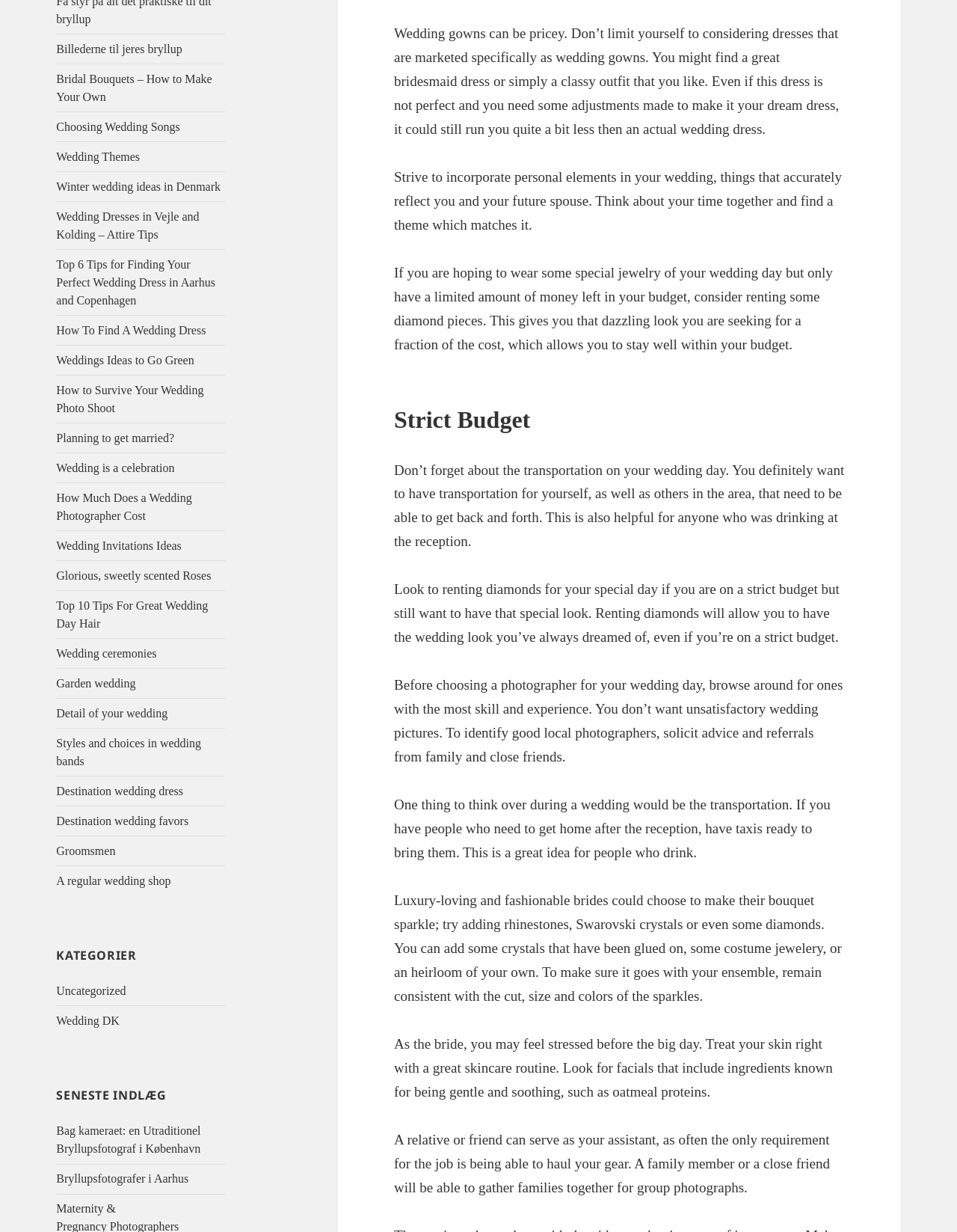Please pinpoint the bounding box coordinates for the region I should click to adhere to this instruction: "Click on 'Billederne til jeres bryllup'".

[0.059, 0.034, 0.19, 0.045]